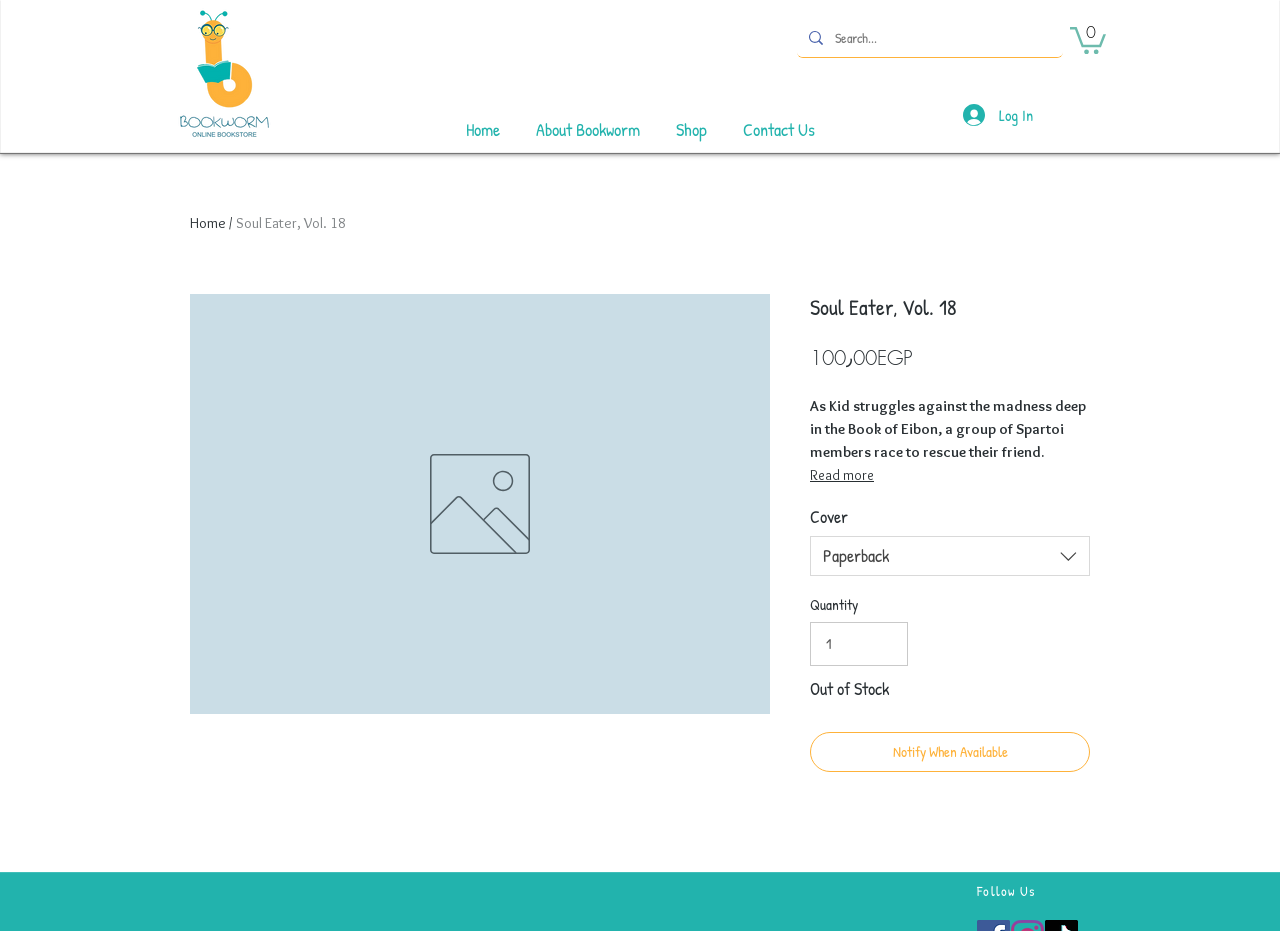Can you find the bounding box coordinates for the element that needs to be clicked to execute this instruction: "Read more about Soul Eater, Vol. 18"? The coordinates should be given as four float numbers between 0 and 1, i.e., [left, top, right, bottom].

[0.633, 0.498, 0.852, 0.522]